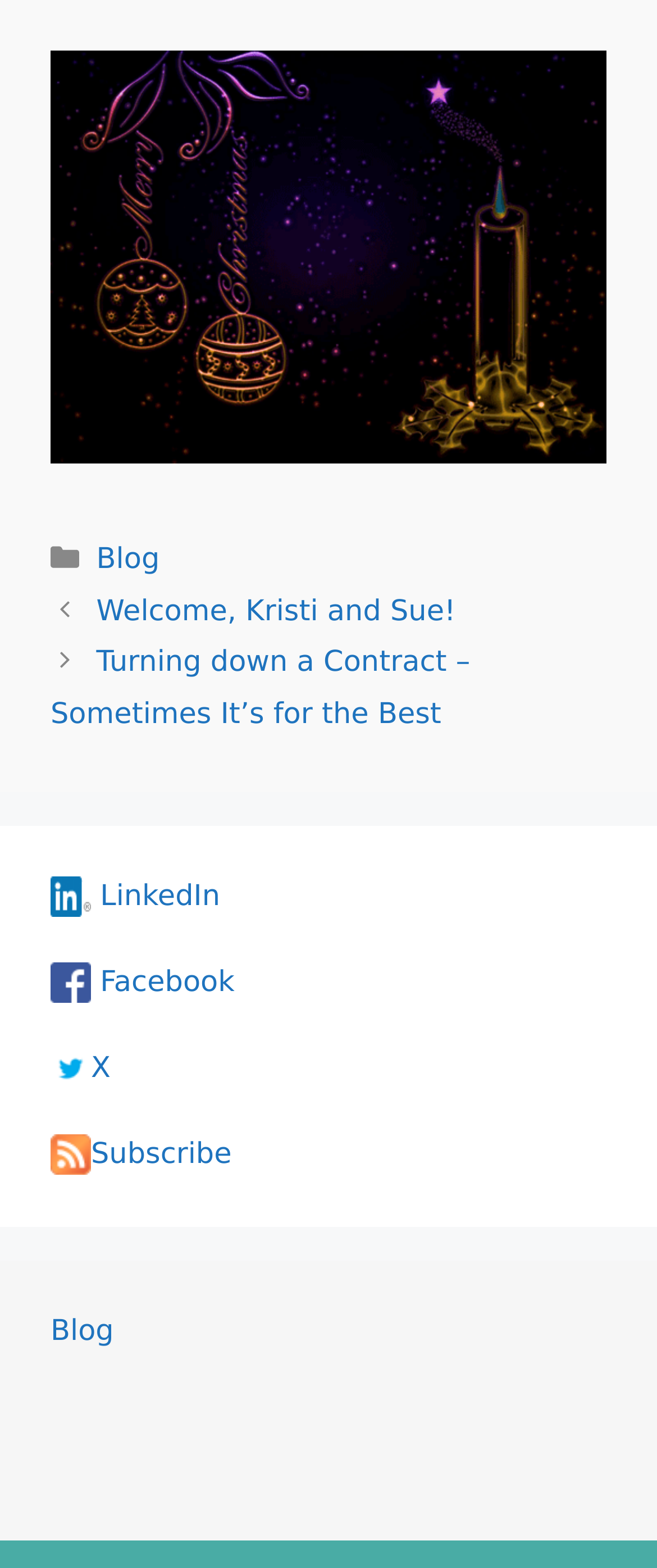Determine the bounding box coordinates of the clickable region to execute the instruction: "Go to Facebook page". The coordinates should be four float numbers between 0 and 1, denoted as [left, top, right, bottom].

[0.077, 0.615, 0.357, 0.637]